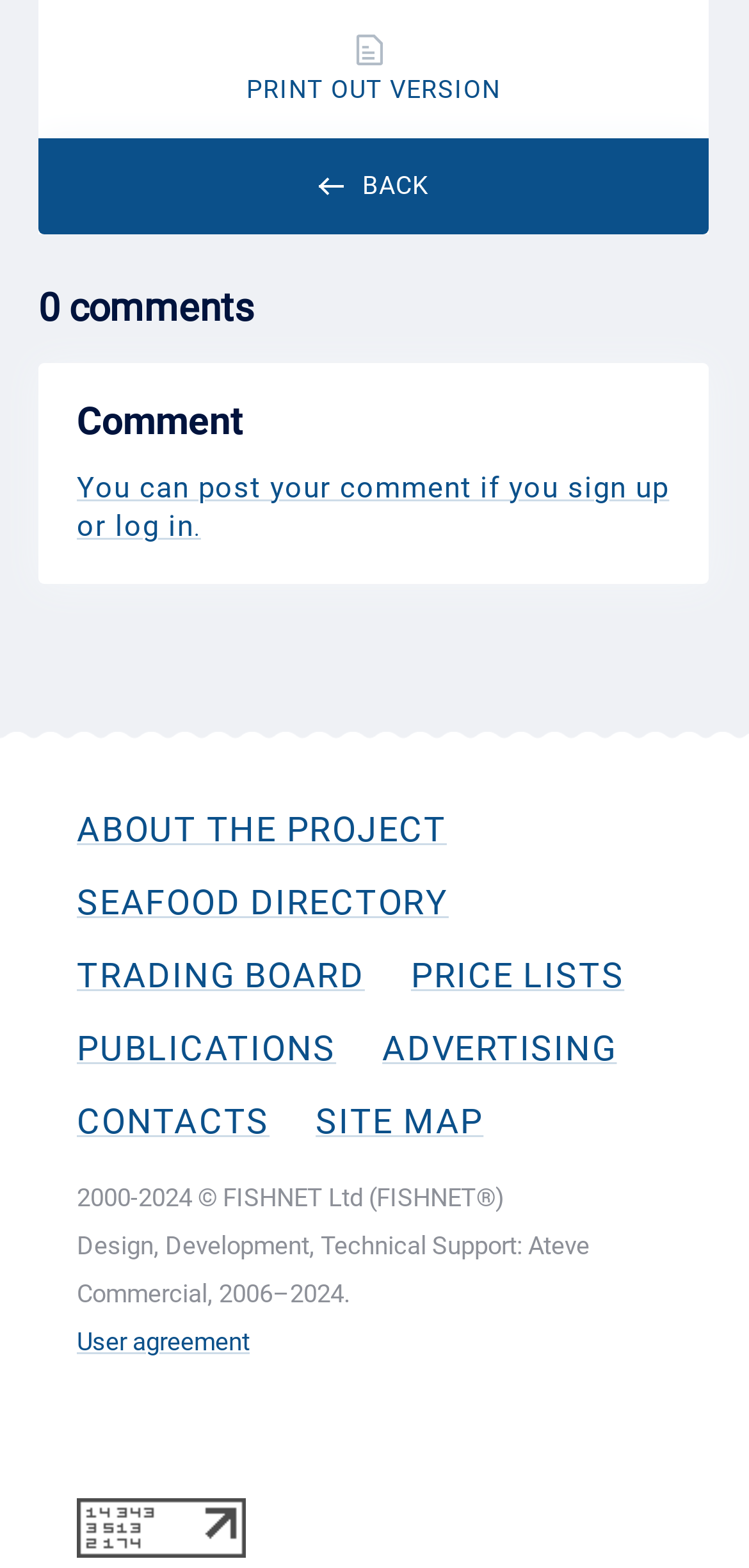Could you determine the bounding box coordinates of the clickable element to complete the instruction: "Contact the website"? Provide the coordinates as four float numbers between 0 and 1, i.e., [left, top, right, bottom].

[0.103, 0.702, 0.36, 0.729]